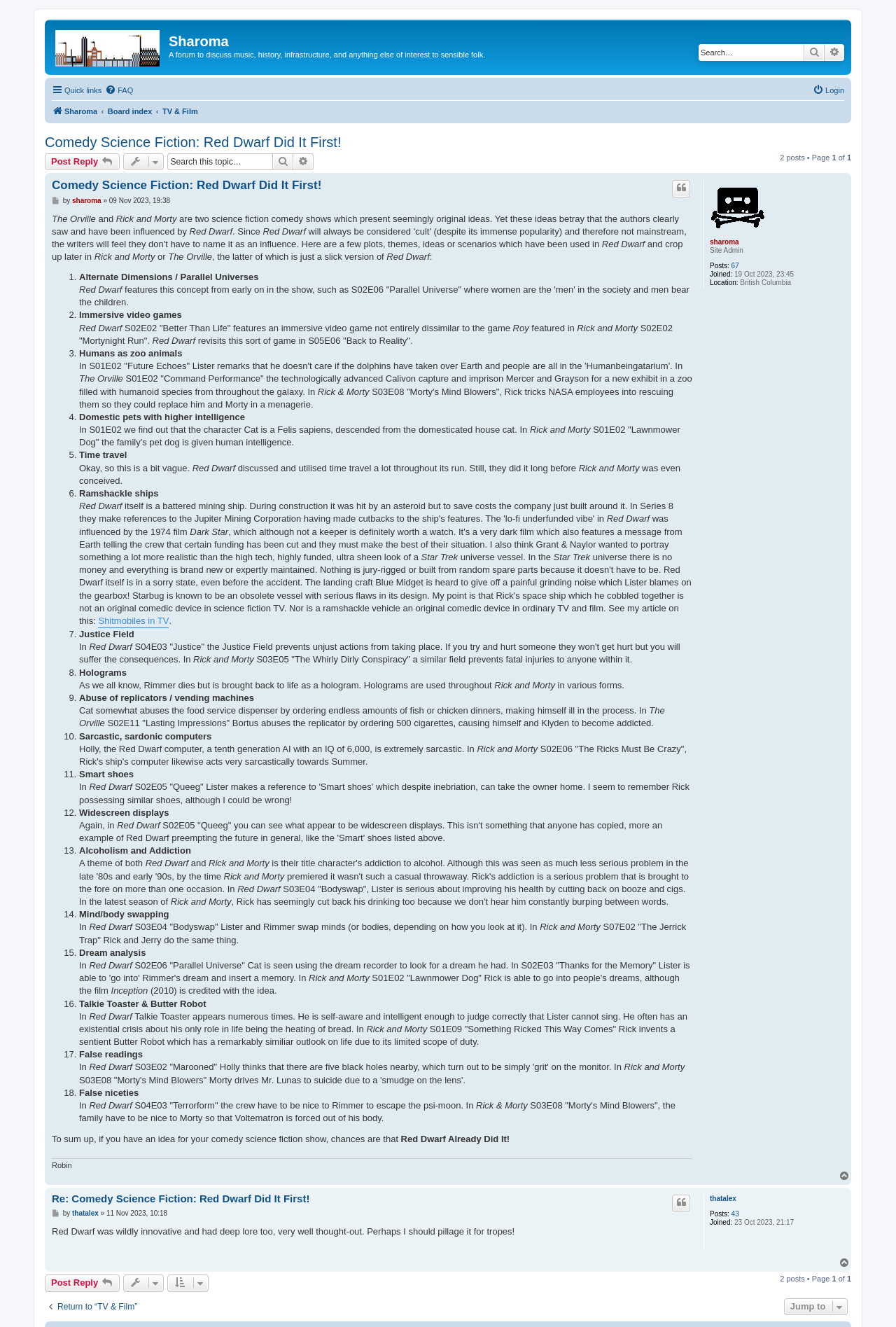Locate the bounding box of the UI element described by: "alt="User avatar"" in the given webpage screenshot.

[0.792, 0.136, 0.855, 0.178]